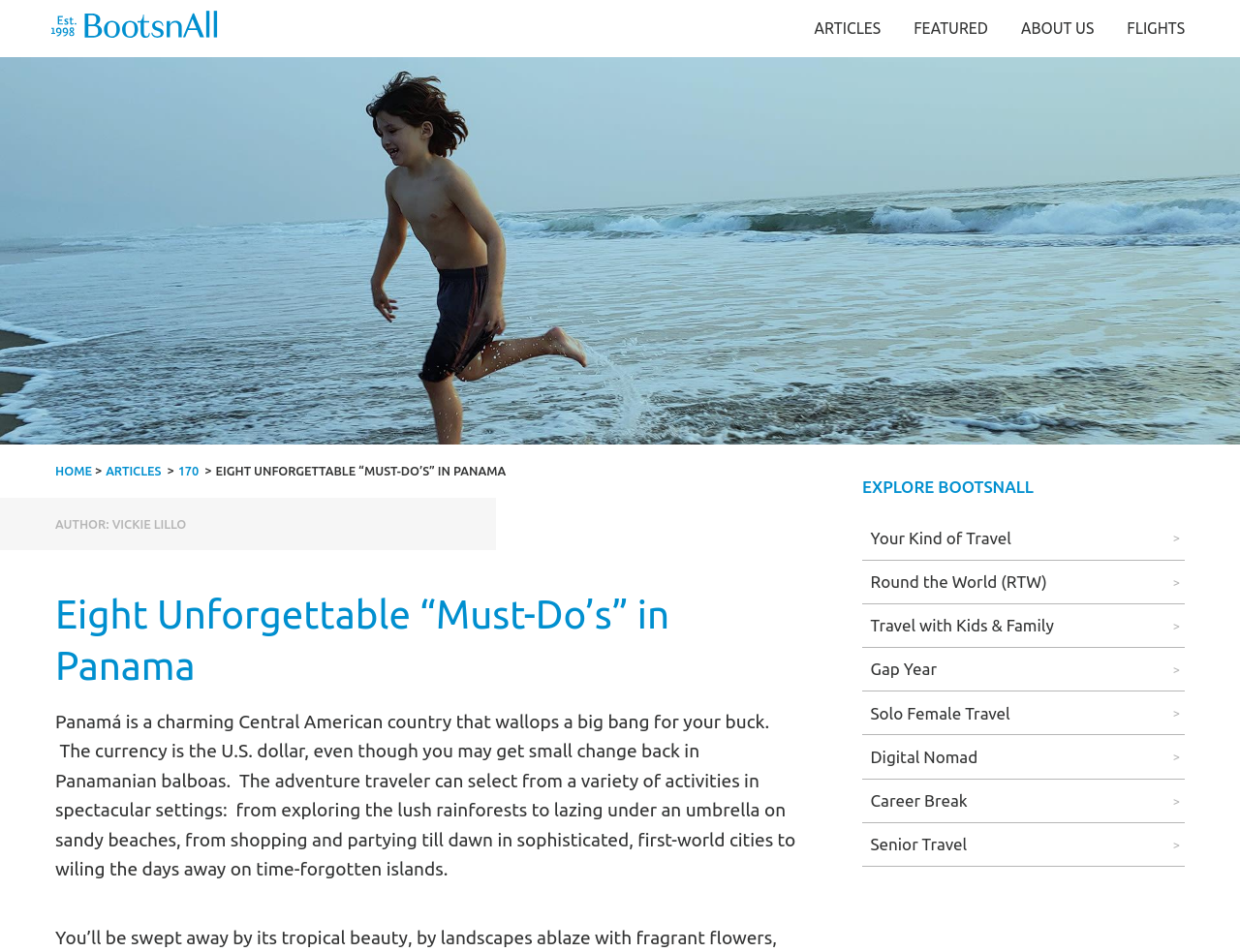Show the bounding box coordinates for the element that needs to be clicked to execute the following instruction: "Click on the 'HOME' link". Provide the coordinates in the form of four float numbers between 0 and 1, i.e., [left, top, right, bottom].

[0.045, 0.487, 0.074, 0.502]